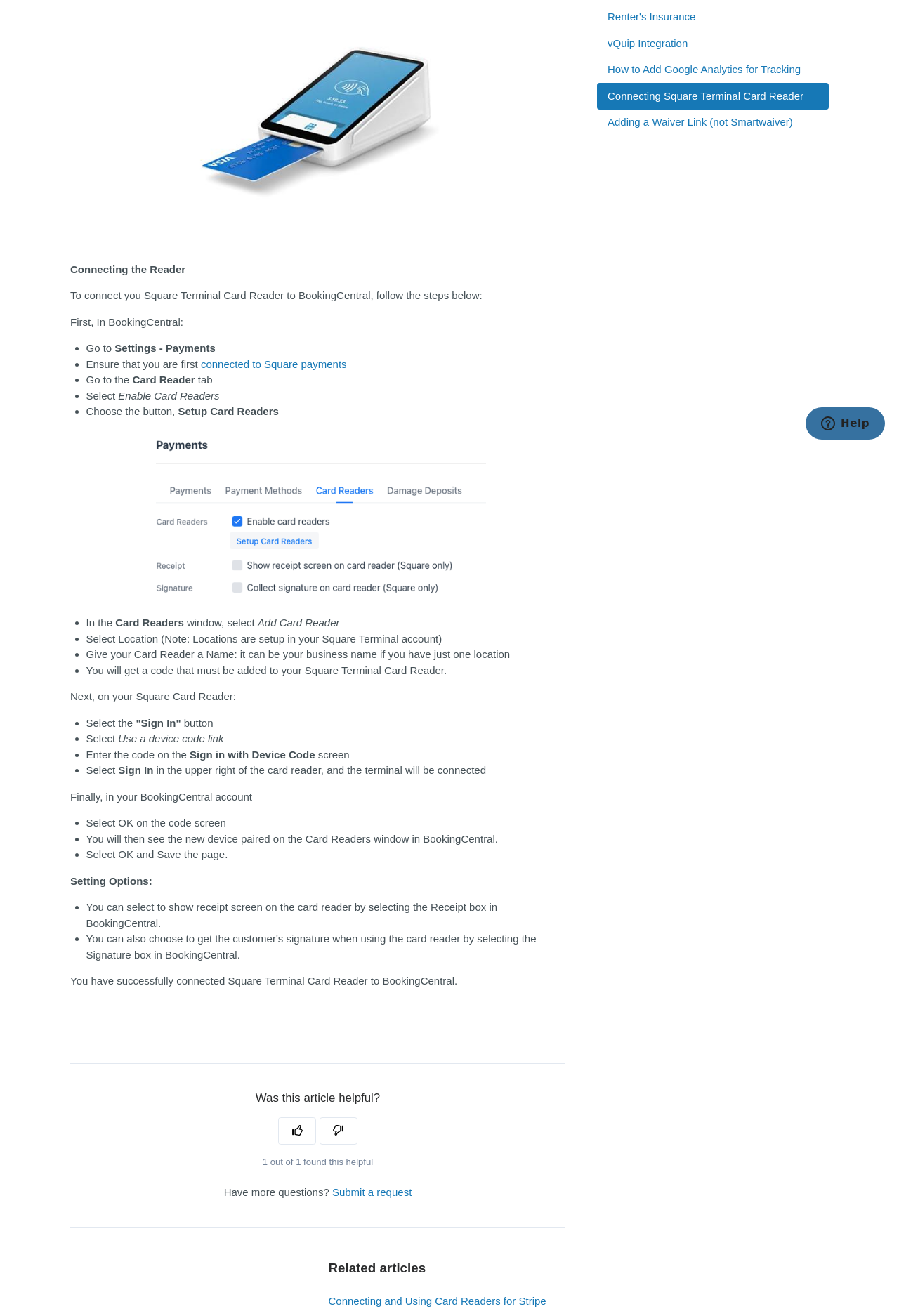Predict the bounding box of the UI element based on this description: "Submit a request".

[0.369, 0.901, 0.458, 0.911]